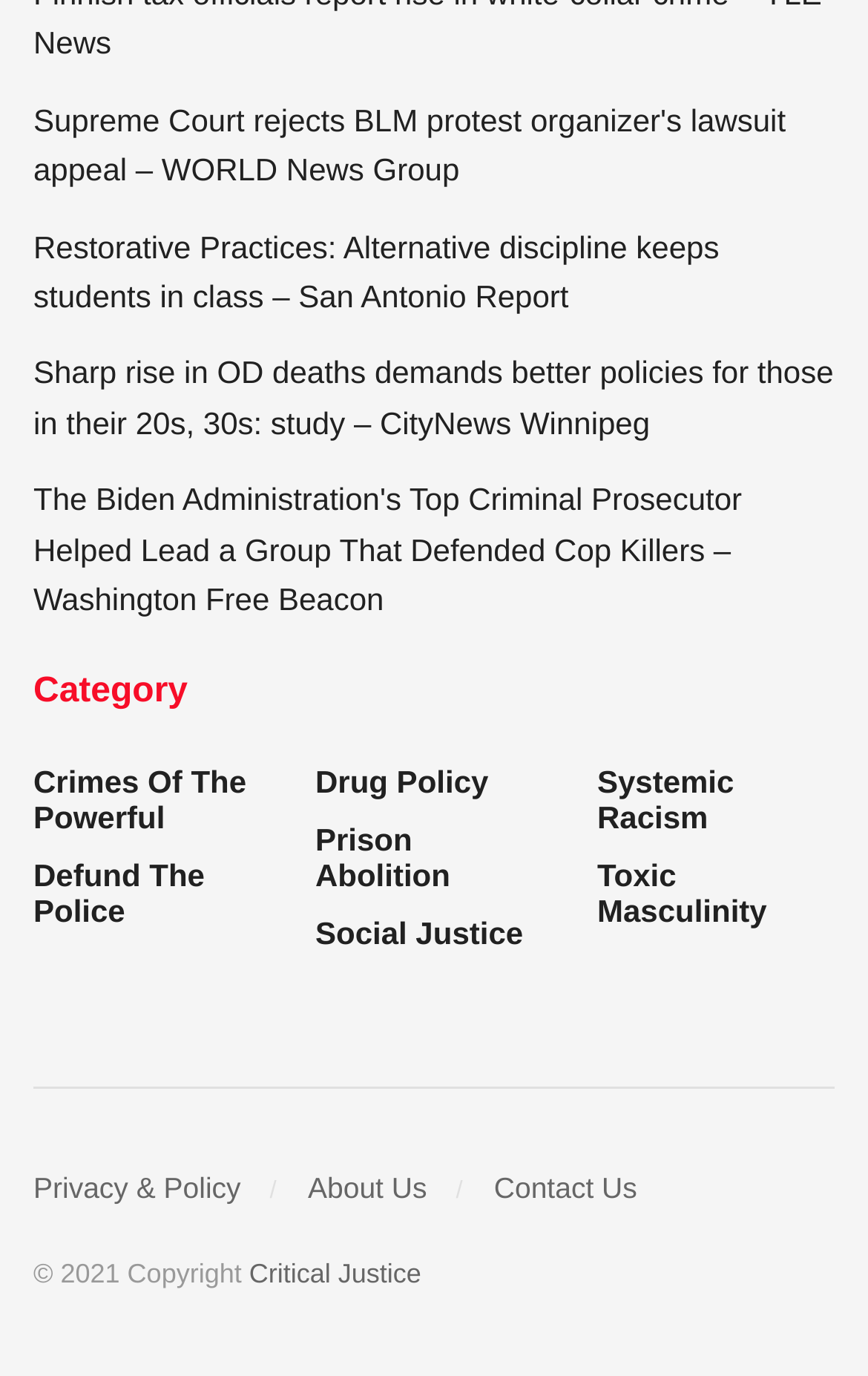Pinpoint the bounding box coordinates of the clickable element to carry out the following instruction: "Visit About Us page."

[0.355, 0.852, 0.492, 0.876]